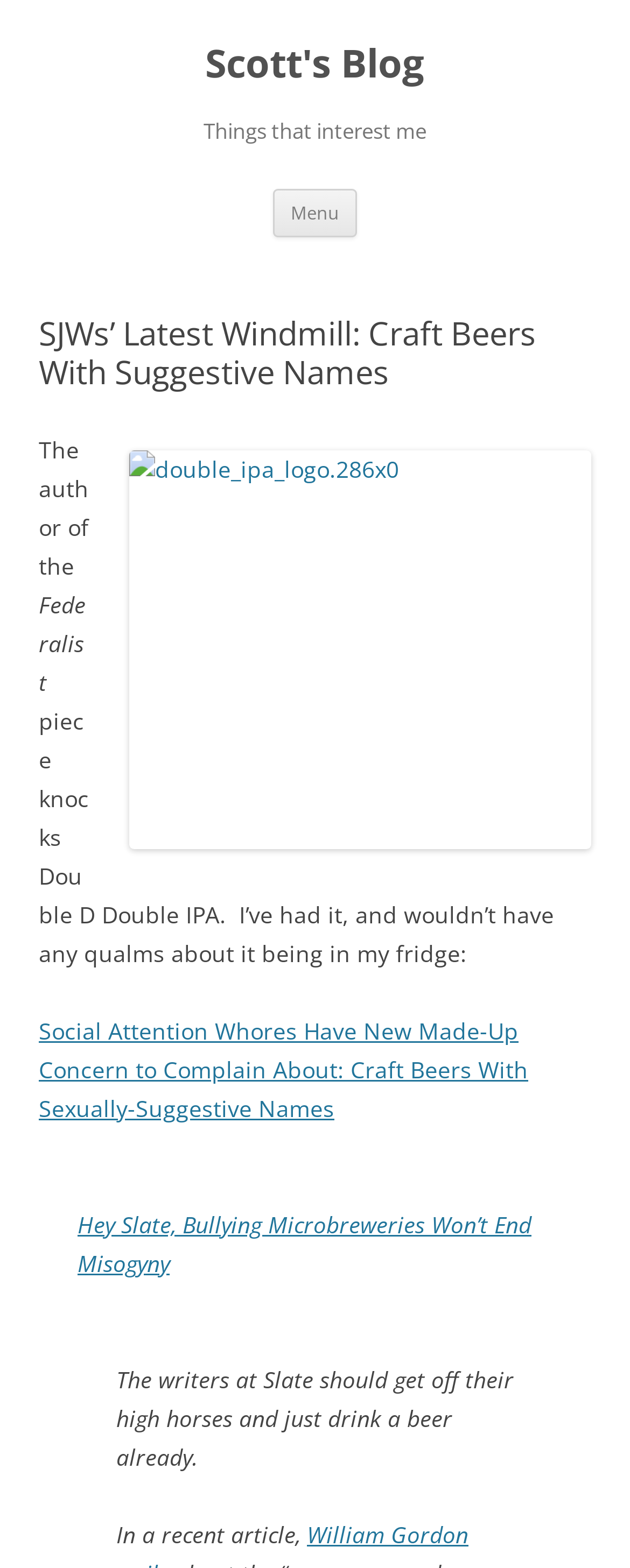Based on the element description, predict the bounding box coordinates (top-left x, top-left y, bottom-right x, bottom-right y) for the UI element in the screenshot: Scott's Blog

[0.326, 0.025, 0.674, 0.056]